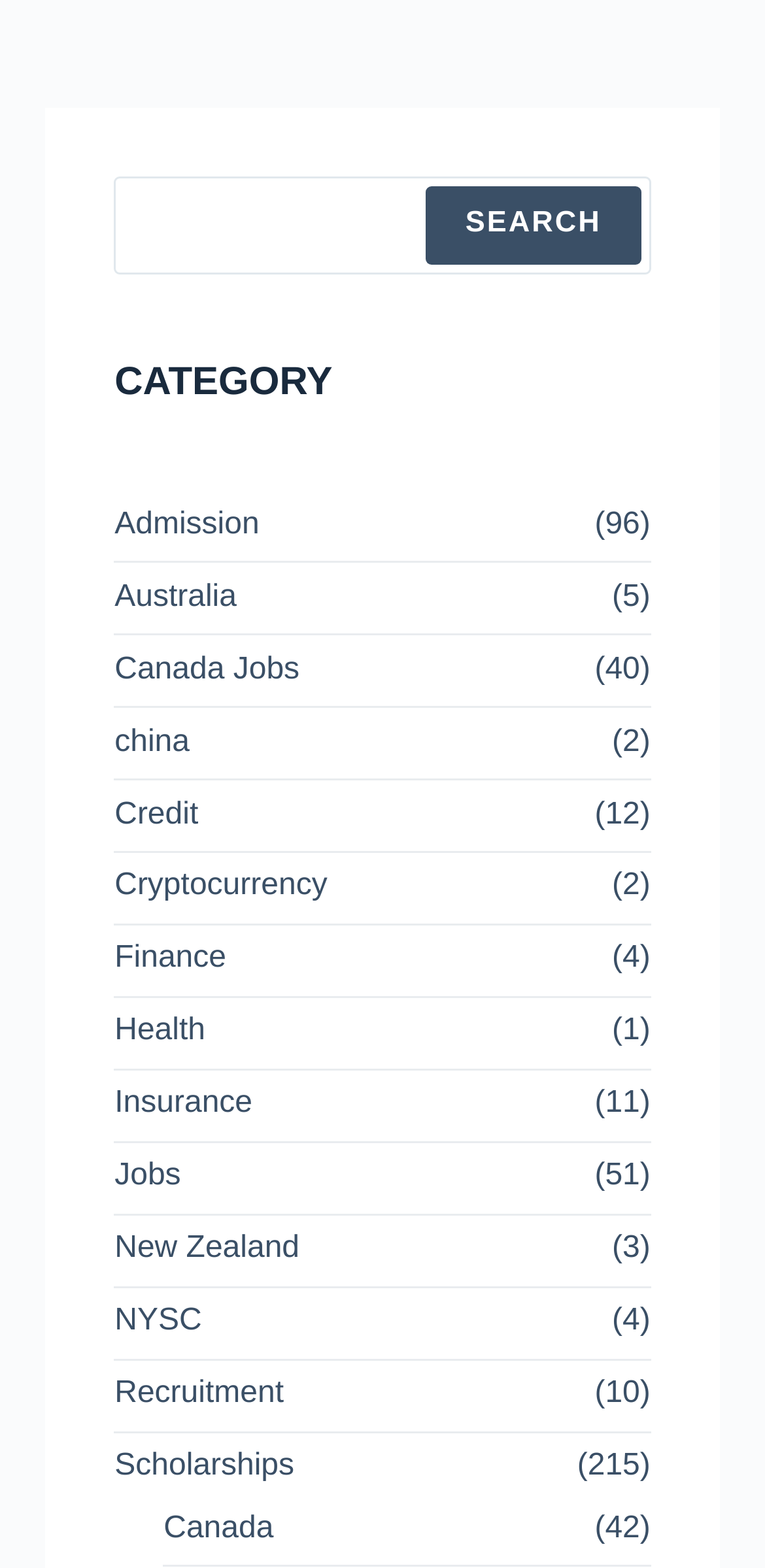Indicate the bounding box coordinates of the element that must be clicked to execute the instruction: "Search for something". The coordinates should be given as four float numbers between 0 and 1, i.e., [left, top, right, bottom].

[0.163, 0.119, 0.531, 0.169]